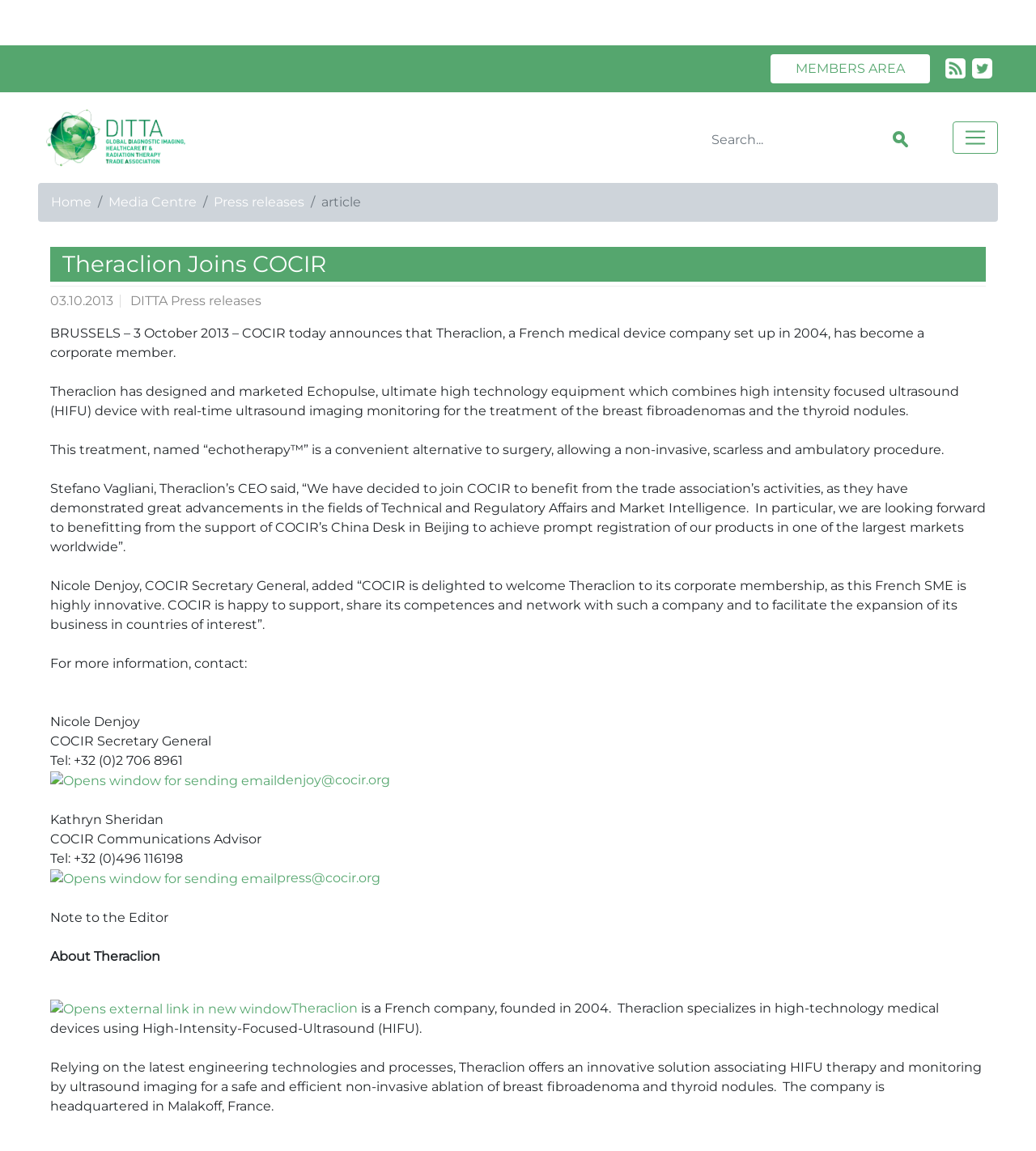What is the purpose of COCIR according to Stefano Vagliani?
Refer to the image and give a detailed answer to the question.

According to the webpage content, Stefano Vagliani, Theraclion’s CEO, said 'We have decided to join COCIR to benefit from the trade association’s activities, as they have demonstrated great advancements in the fields of Technical and Regulatory Affairs and Market Intelligence.' Therefore, the purpose of COCIR according to Stefano Vagliani is to benefit from the trade association’s activities.